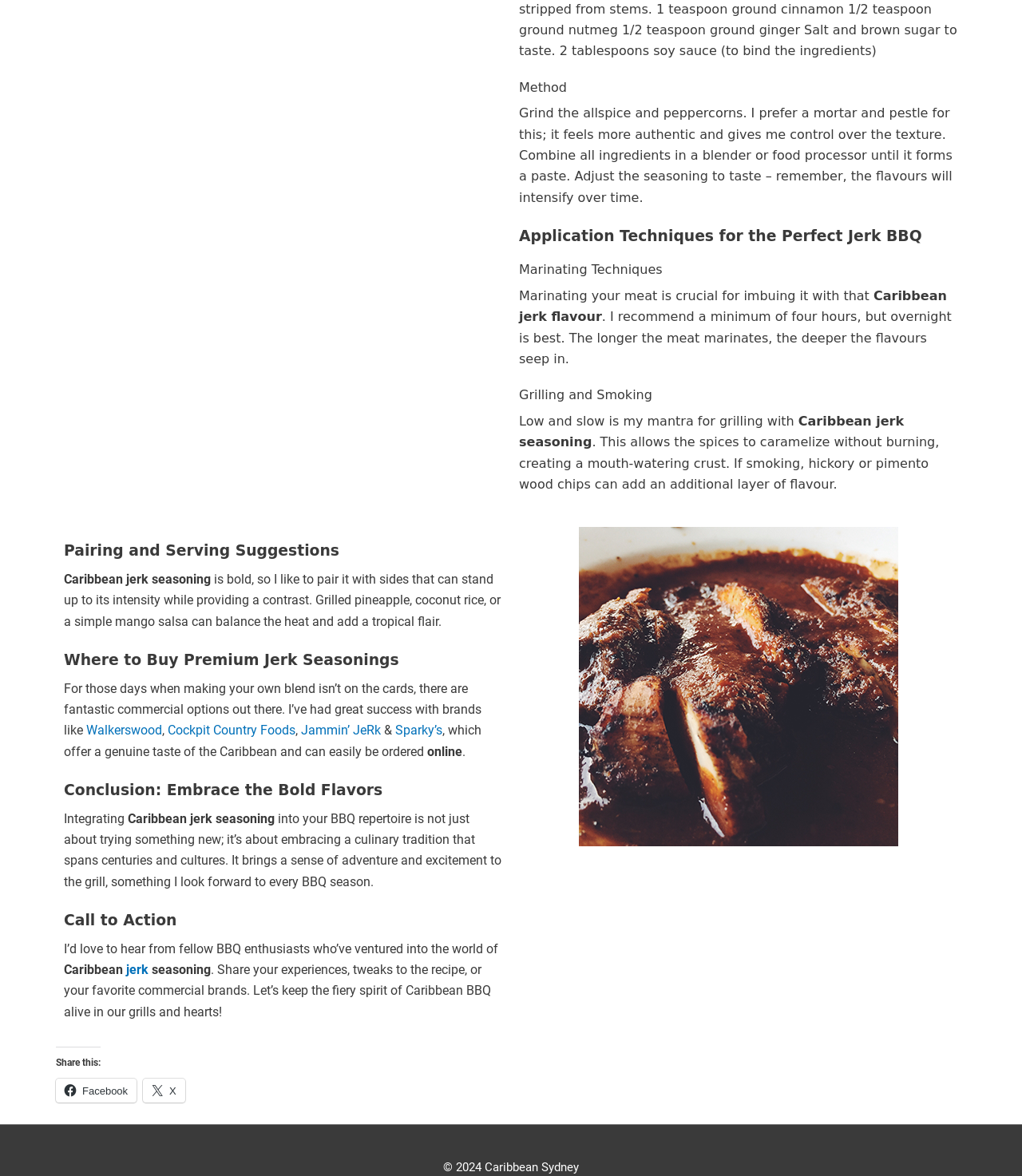What is the recommended way to grill with Caribbean jerk seasoning?
Please give a well-detailed answer to the question.

The webpage suggests grilling with Caribbean jerk seasoning using a 'low and slow' approach, which allows the spices to caramelize without burning, creating a mouth-watering crust.